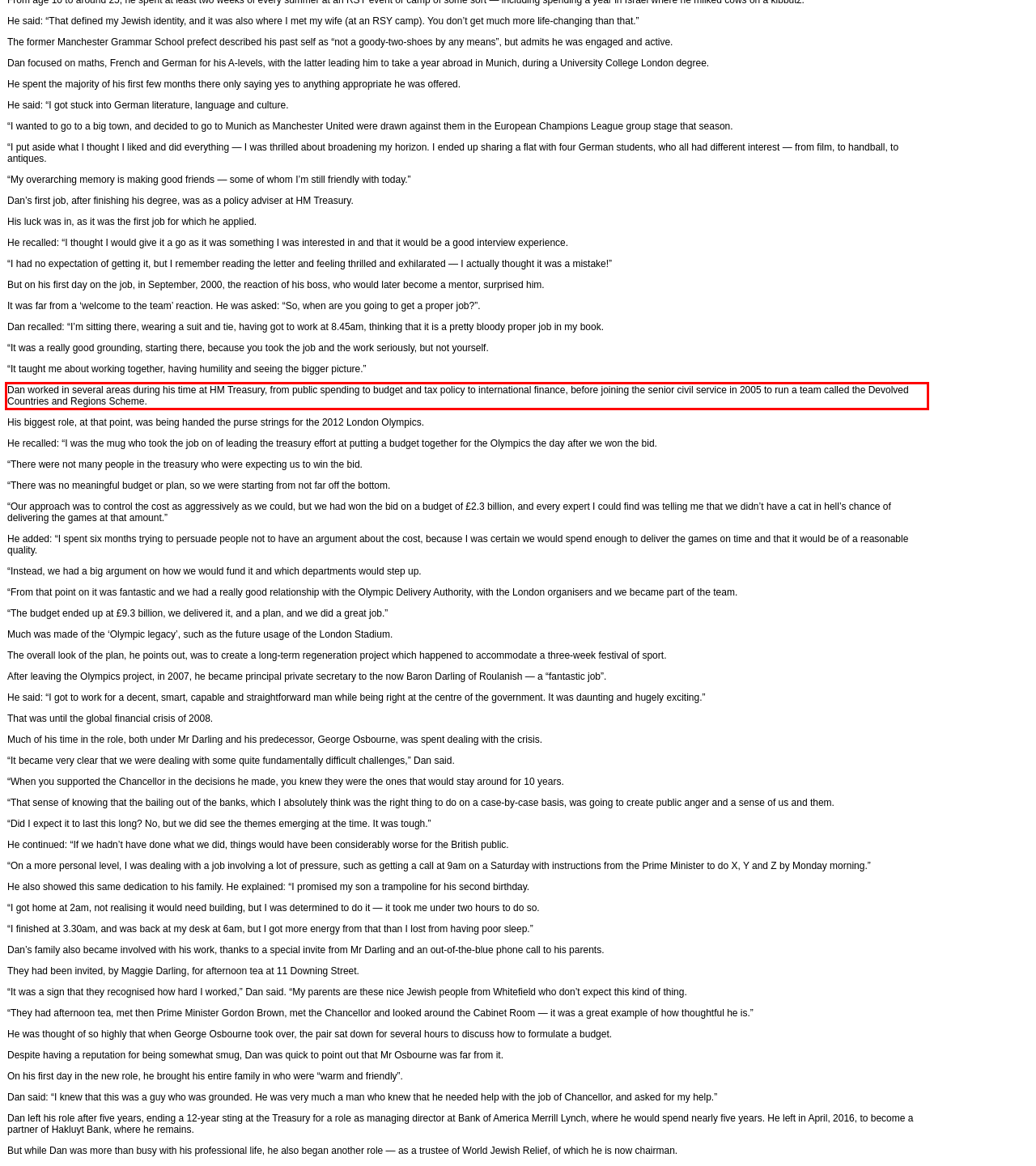From the provided screenshot, extract the text content that is enclosed within the red bounding box.

Dan worked in several areas during his time at HM Treasury, from public spending to budget and tax policy to international finance, before joining the senior civil service in 2005 to run a team called the Devolved Countries and Regions Scheme.